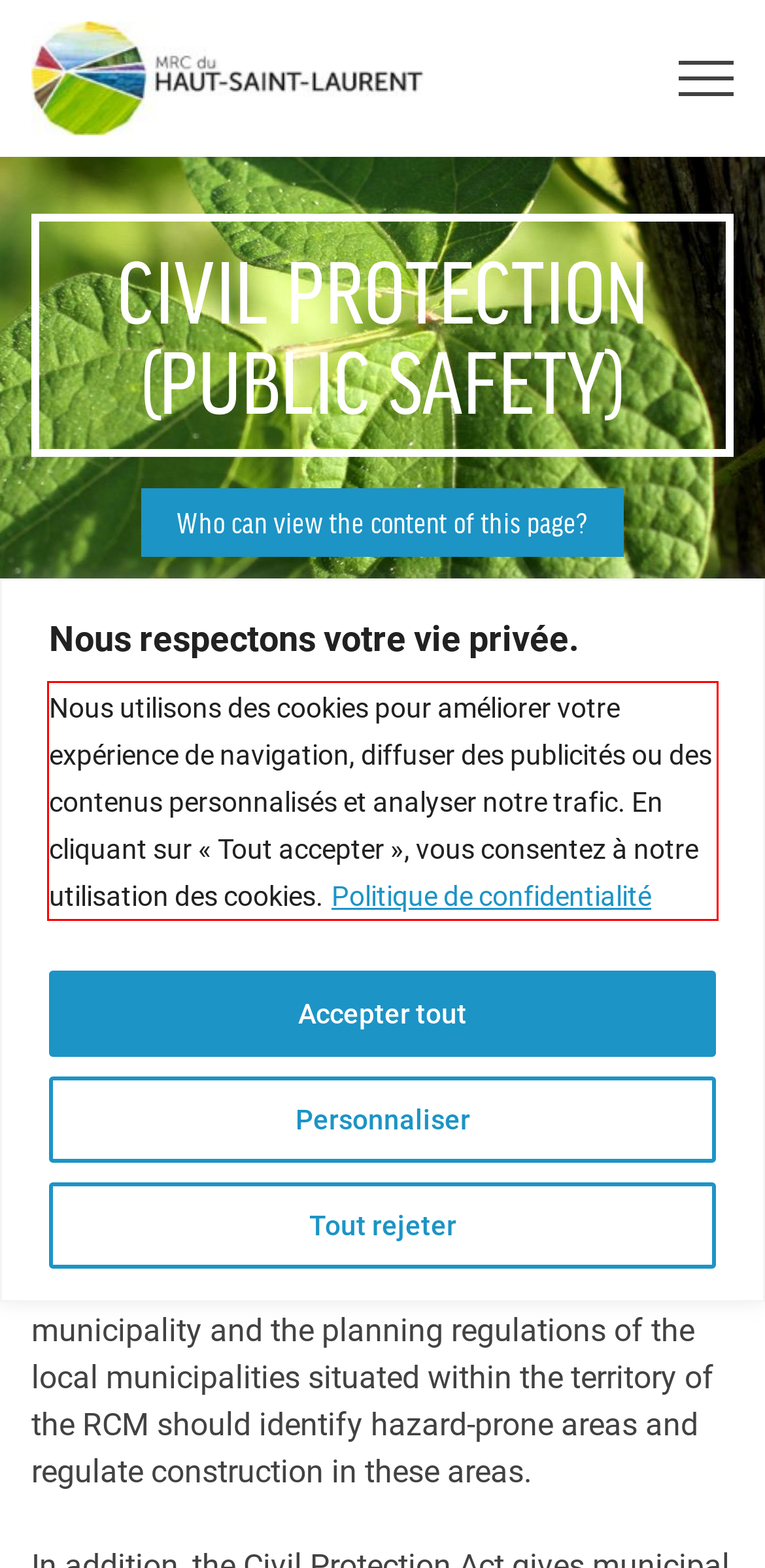Using OCR, extract the text content found within the red bounding box in the given webpage screenshot.

Nous utilisons des cookies pour améliorer votre expérience de navigation, diffuser des publicités ou des contenus personnalisés et analyser notre trafic. En cliquant sur « Tout accepter », vous consentez à notre utilisation des cookies. Politique de confidentialité